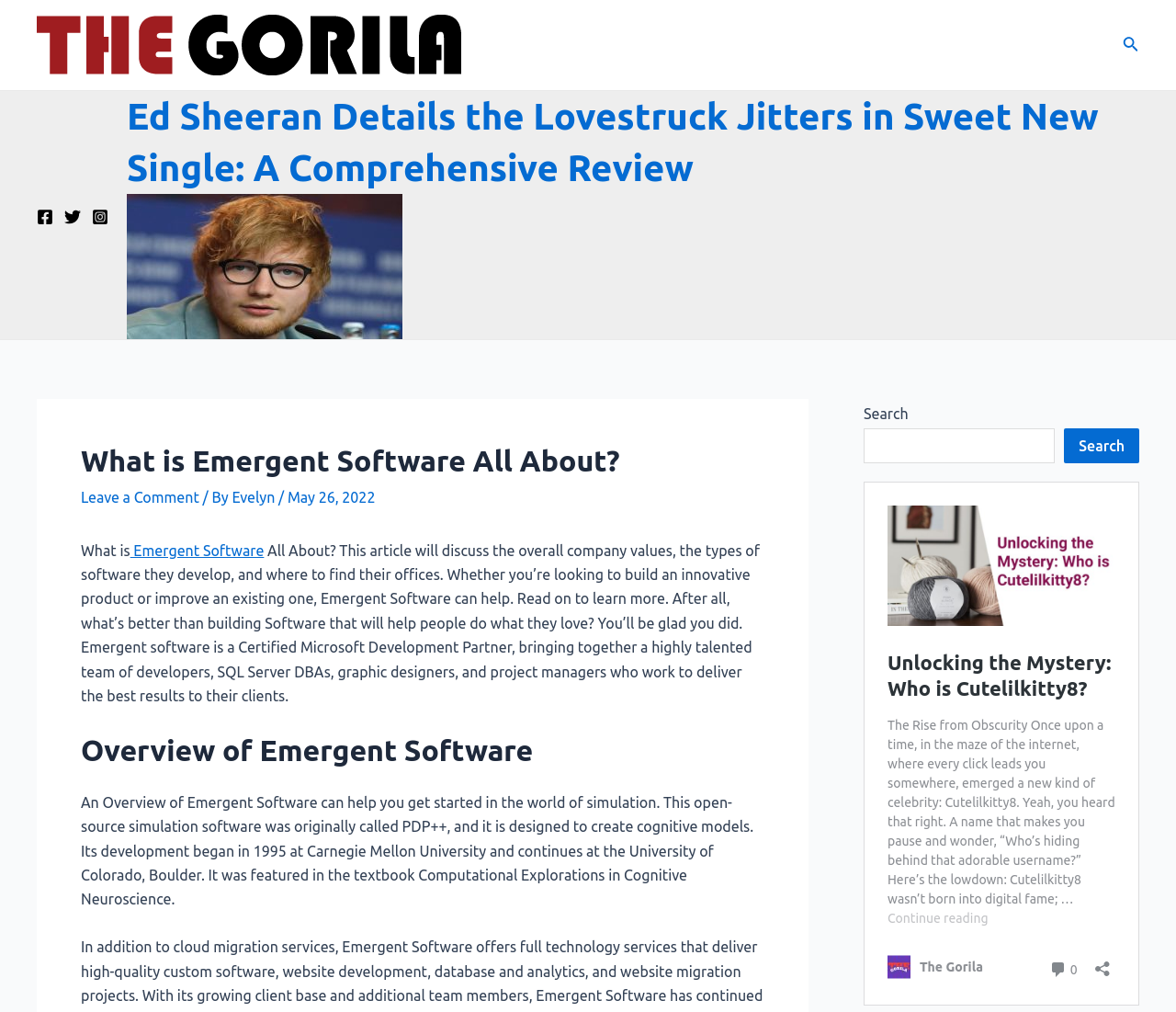Give a one-word or short-phrase answer to the following question: 
What is the name of the company being discussed?

Emergent Software